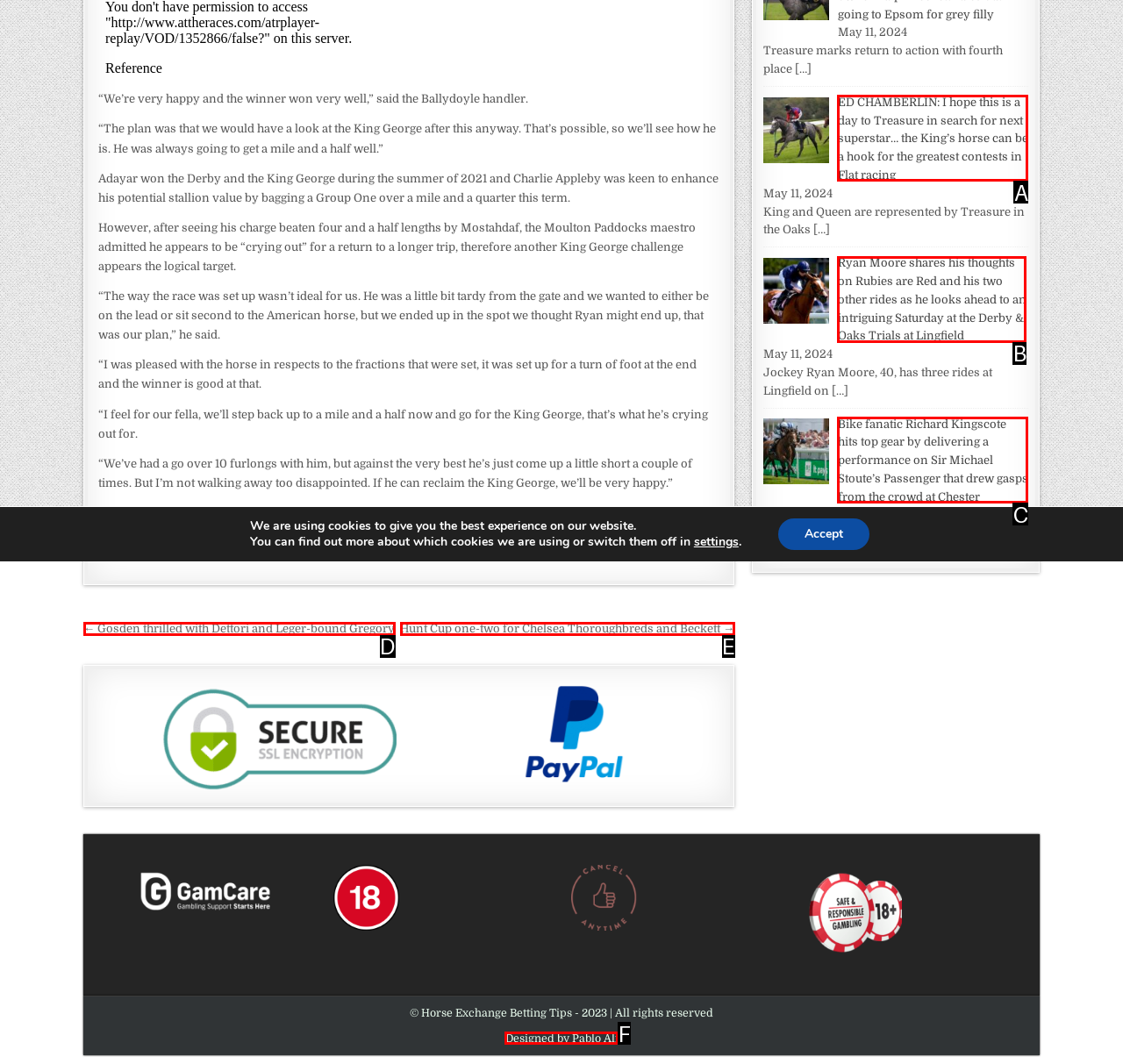Tell me which one HTML element best matches the description: Designed by Pablo Alf
Answer with the option's letter from the given choices directly.

F